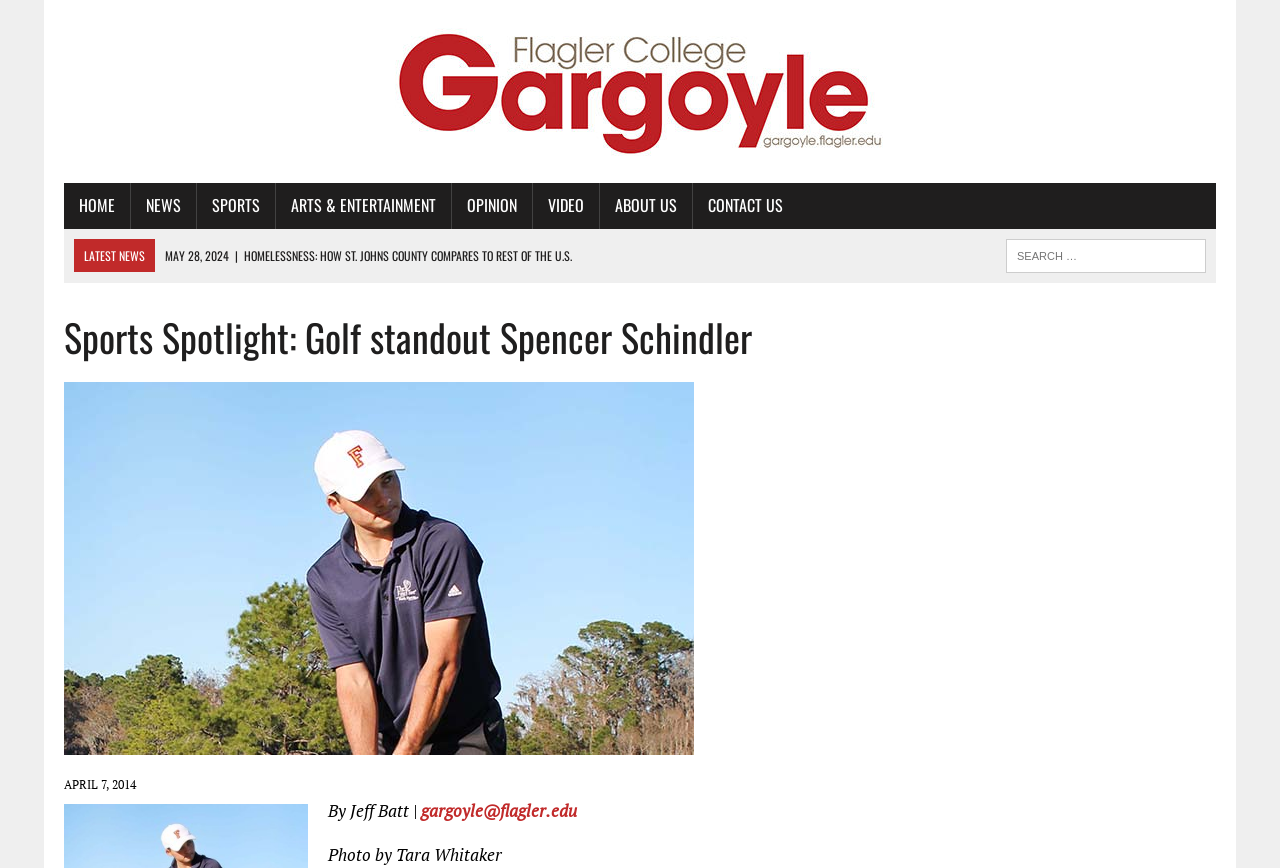Find the bounding box coordinates of the clickable element required to execute the following instruction: "Click the 'Contact' link". Provide the coordinates as four float numbers between 0 and 1, i.e., [left, top, right, bottom].

None